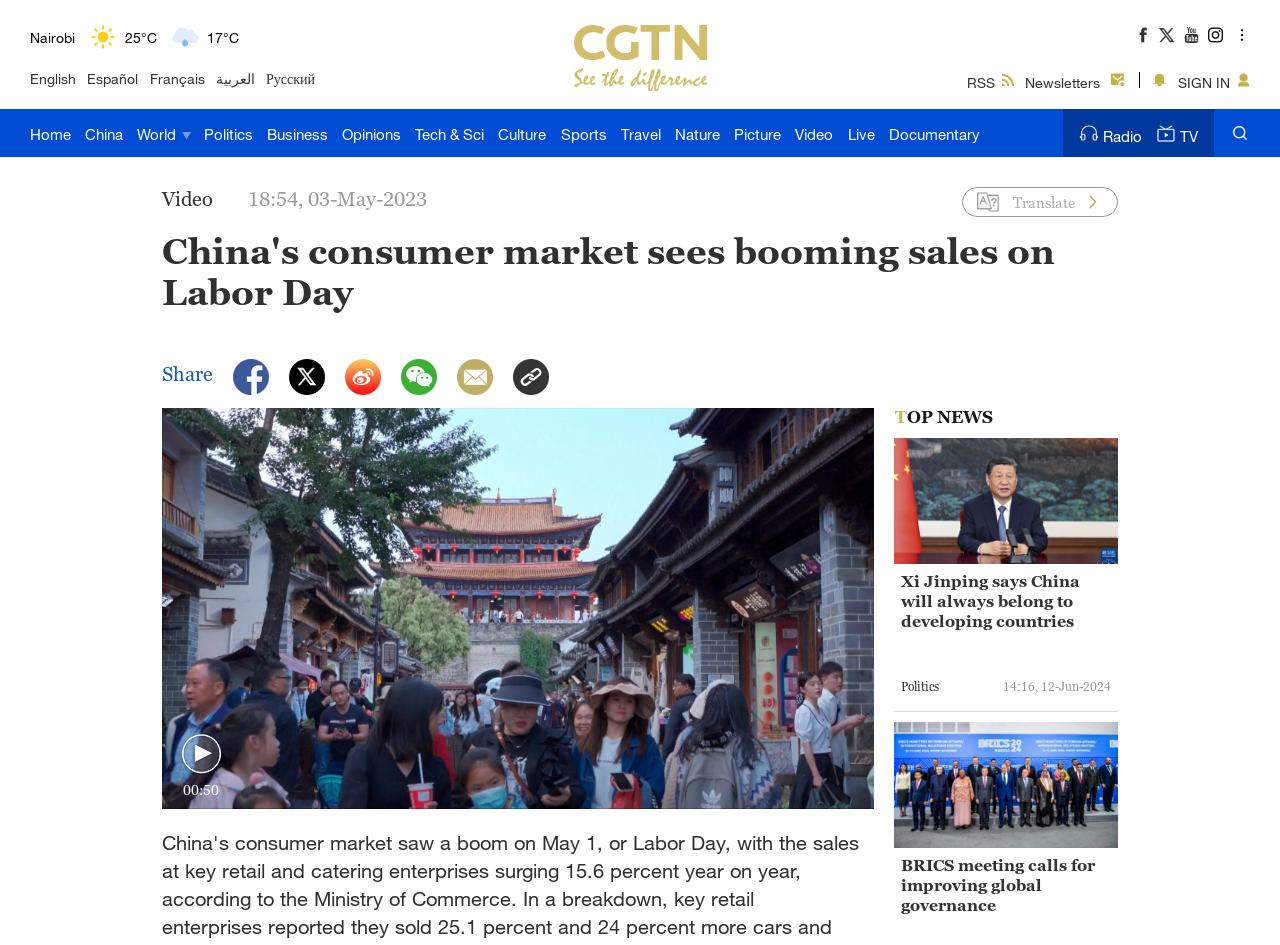Find the bounding box of the element with the following description: "Sports". The coordinates must be four float numbers between 0 and 1, formatted as [left, top, right, bottom].

[0.438, 0.115, 0.474, 0.166]